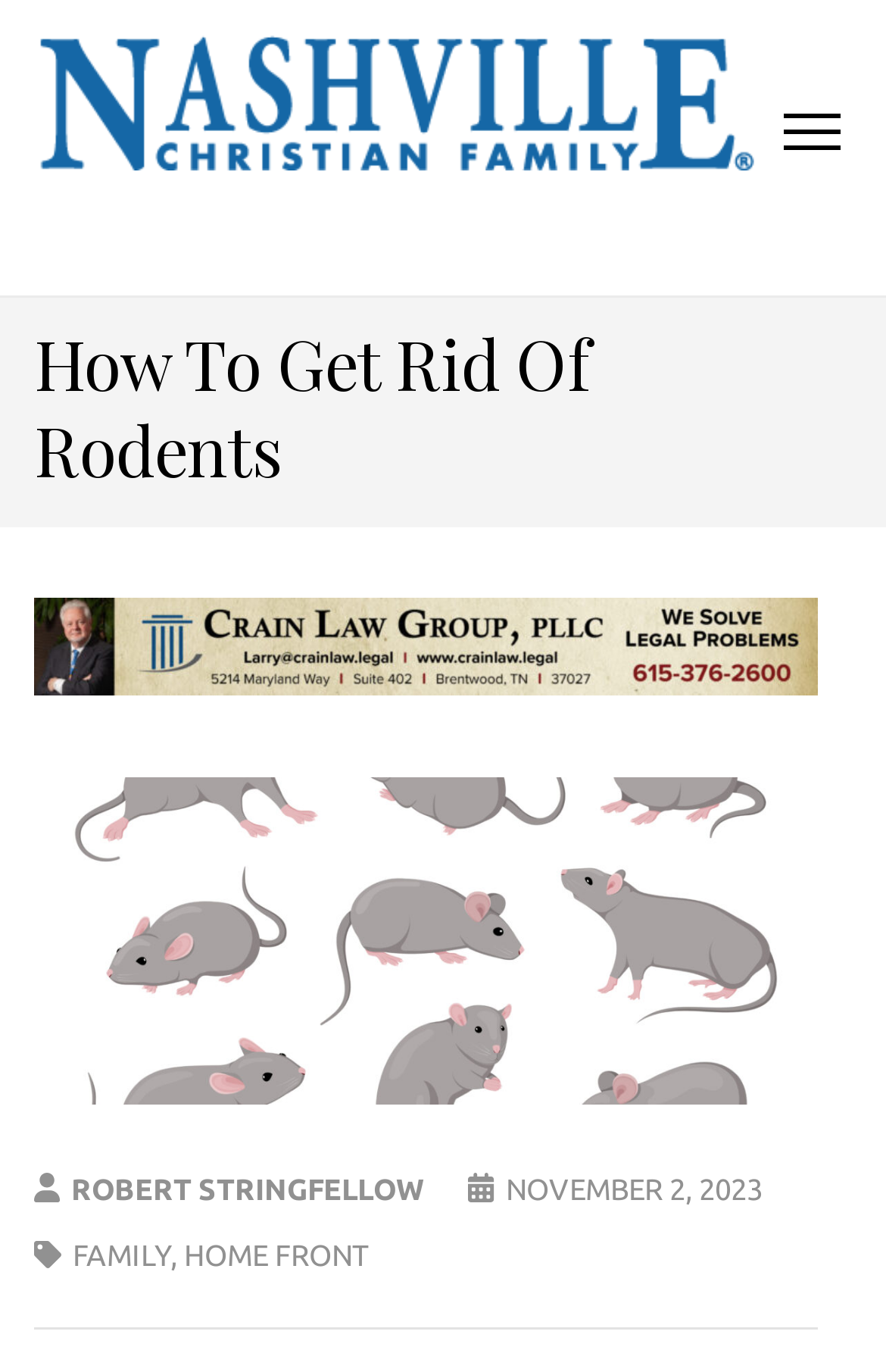Who wrote the article?
Look at the screenshot and respond with one word or a short phrase.

ROBERT STRINGFELLOW